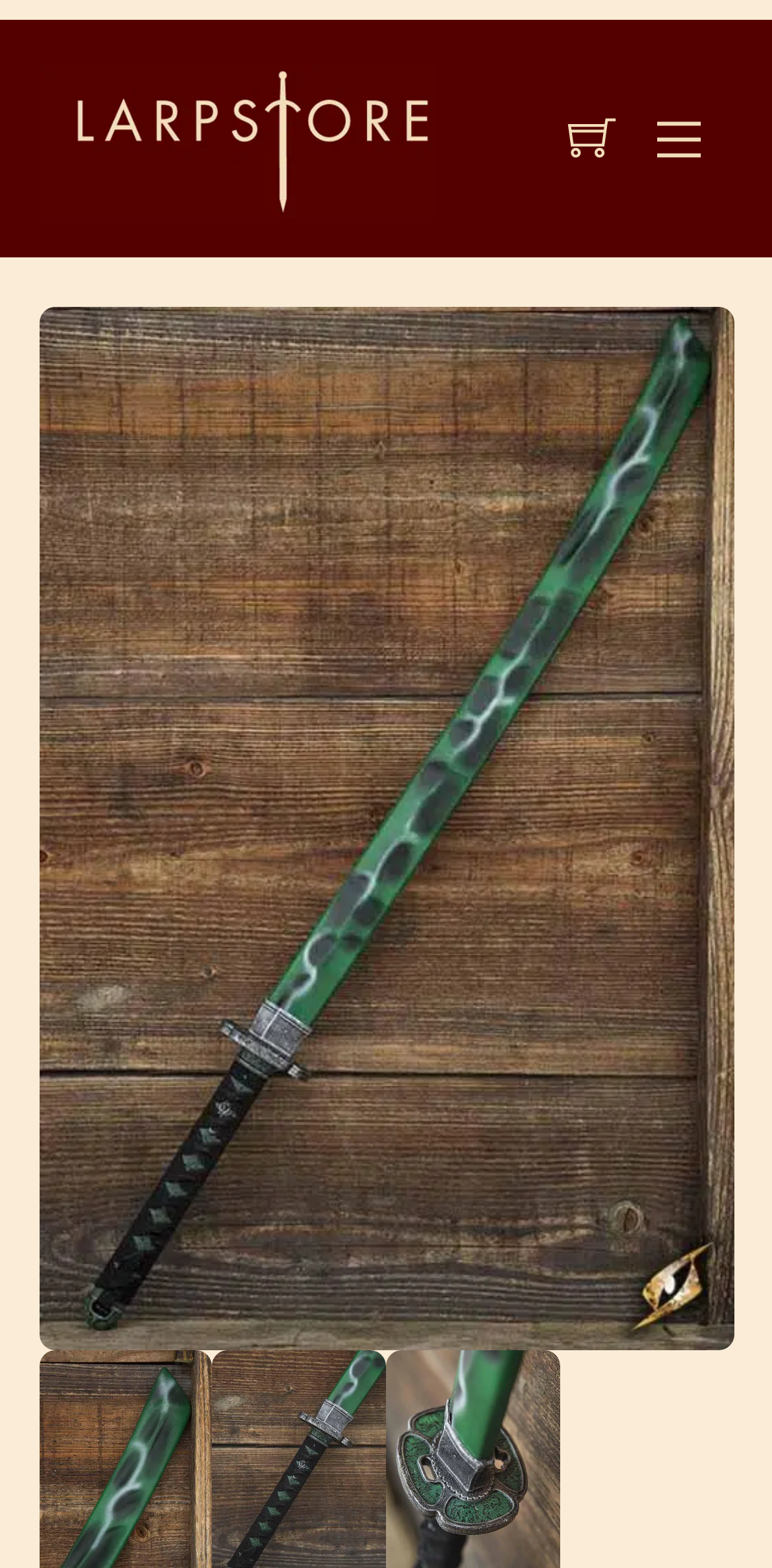Based on the element description 0, identify the bounding box of the UI element in the given webpage screenshot. The coordinates should be in the format (top-left x, top-left y, bottom-right x, bottom-right y) and must be between 0 and 1.

[0.713, 0.062, 0.821, 0.115]